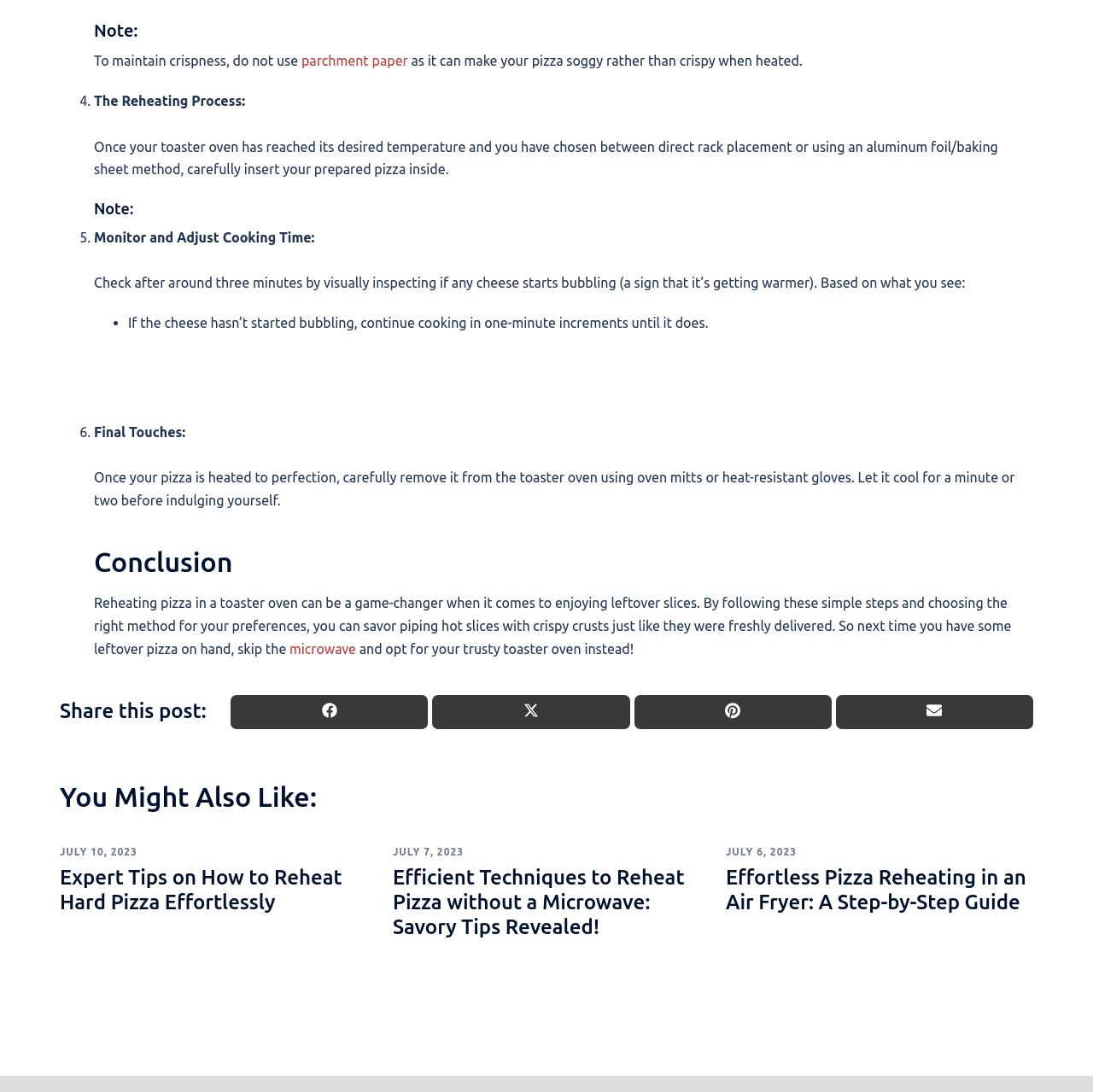Locate the bounding box coordinates of the clickable element to fulfill the following instruction: "Click the link to learn about reheating pizza in a toaster oven". Provide the coordinates as four float numbers between 0 and 1 in the format [left, top, right, bottom].

[0.086, 0.545, 0.925, 0.601]